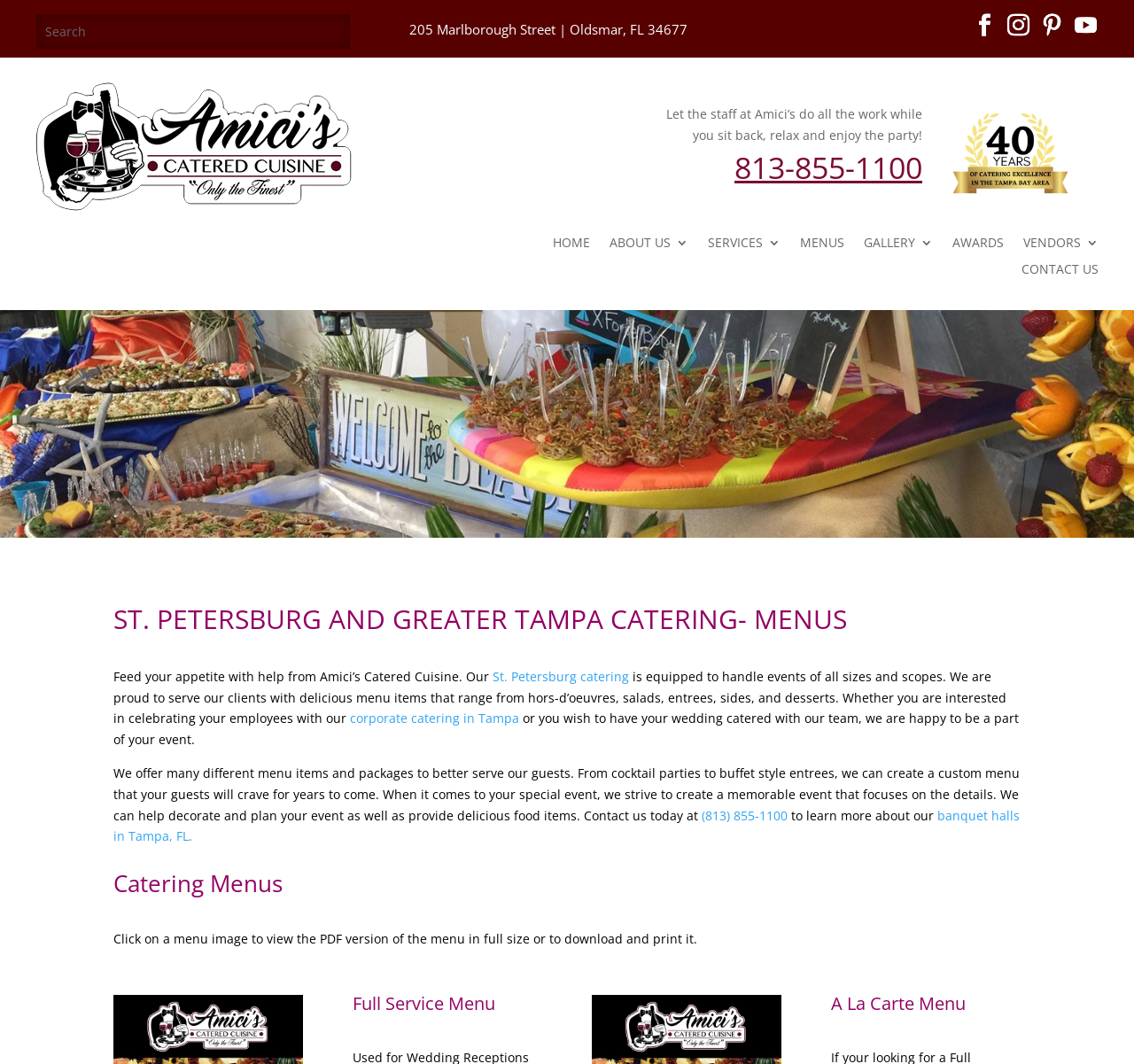Please determine the bounding box coordinates for the UI element described as: "corporate catering in Tampa".

[0.309, 0.667, 0.458, 0.683]